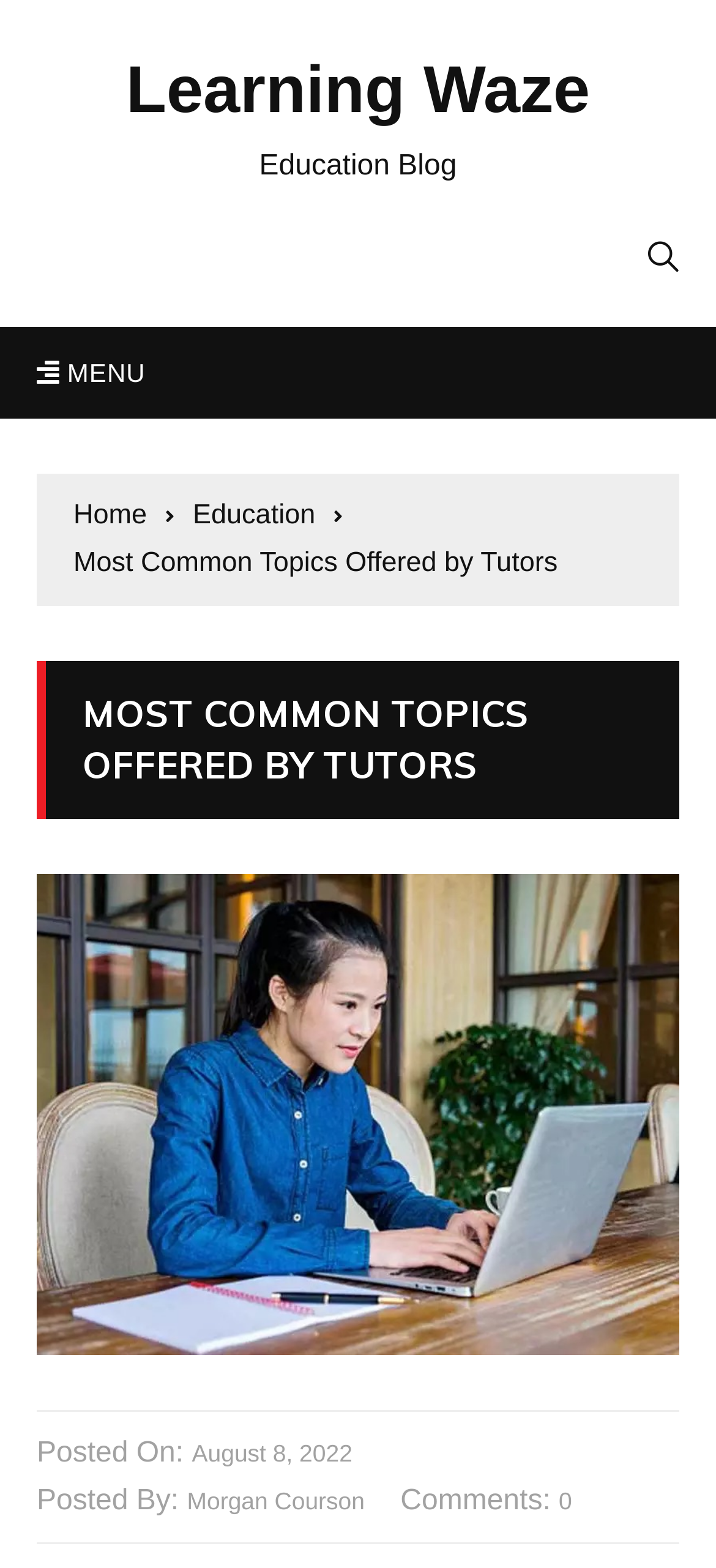Please specify the bounding box coordinates of the region to click in order to perform the following instruction: "check the post date".

[0.268, 0.916, 0.492, 0.94]